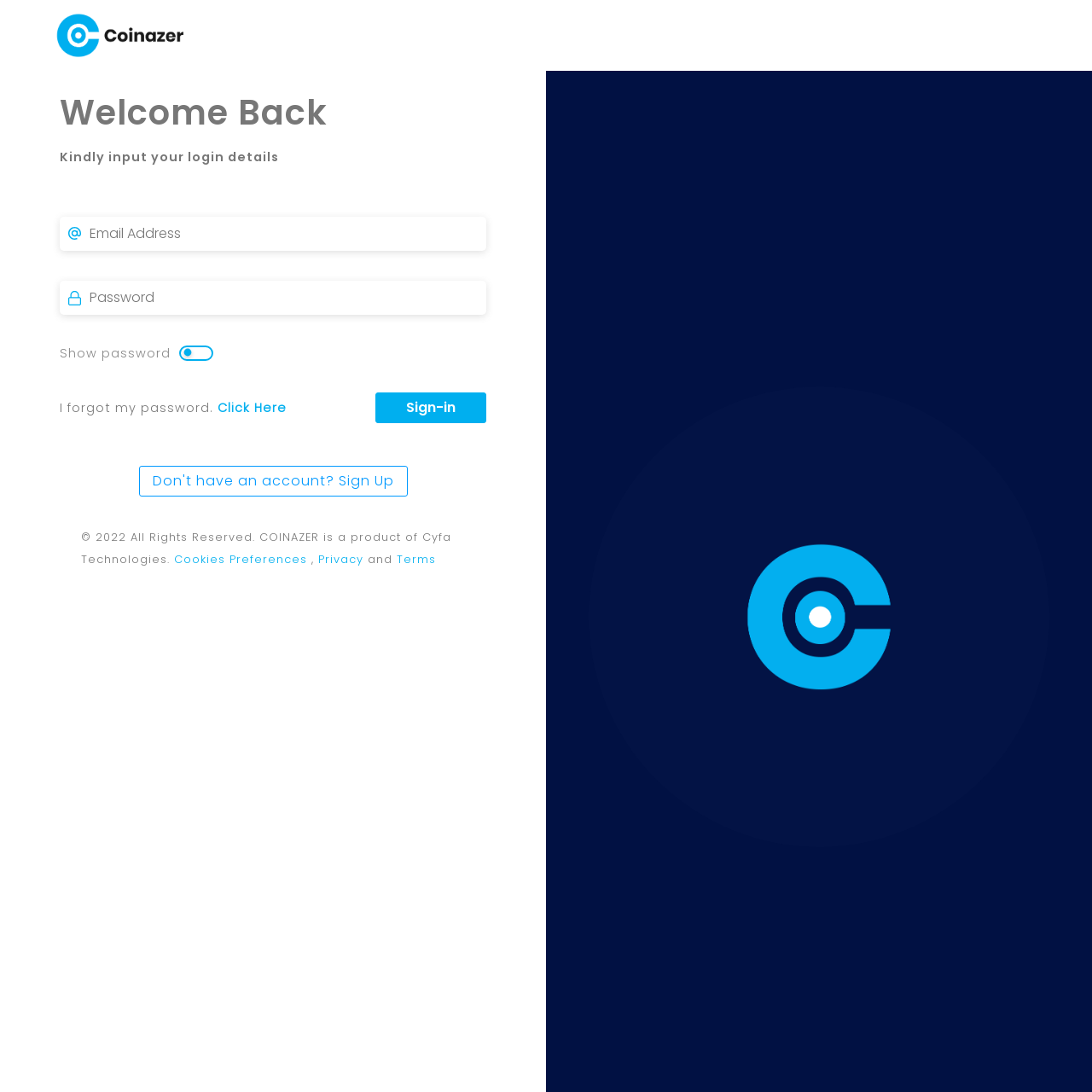Give a short answer to this question using one word or a phrase:
What can users do if they forgot their password?

Click 'I forgot my password'